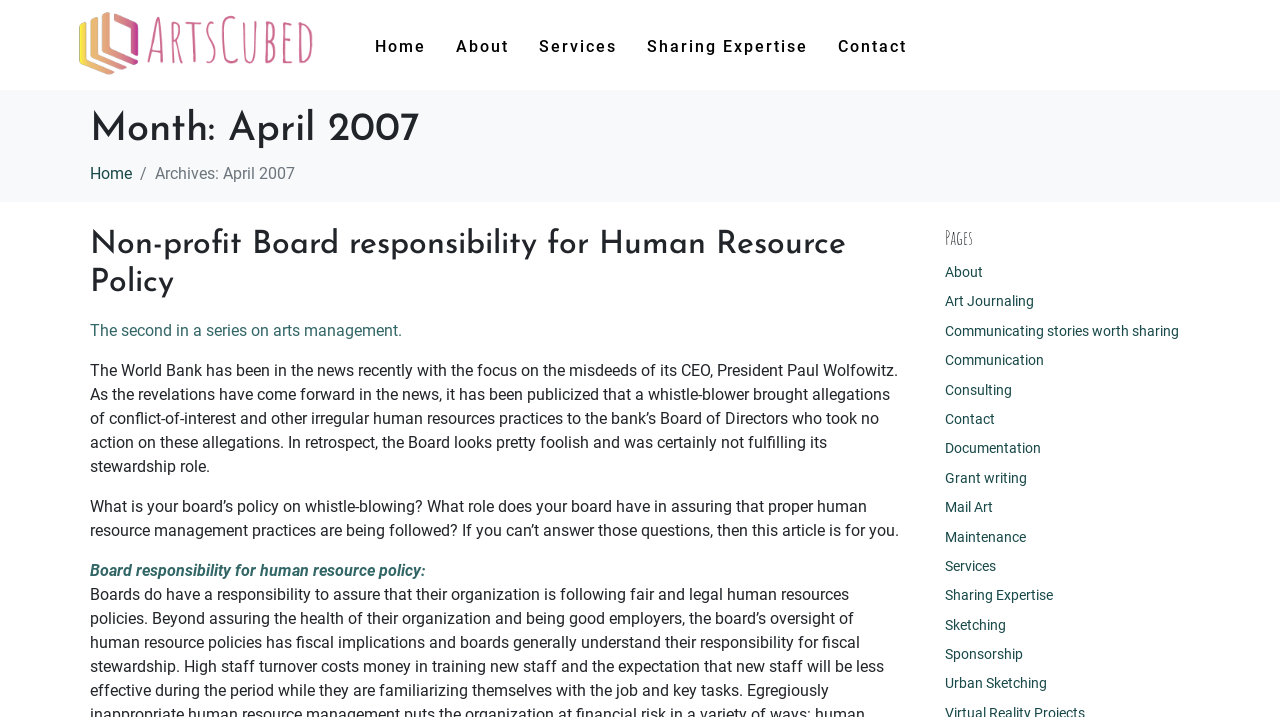Please identify the bounding box coordinates of the area that needs to be clicked to fulfill the following instruction: "Read the article 'Non-profit Board responsibility for Human Resource Policy'."

[0.07, 0.319, 0.661, 0.418]